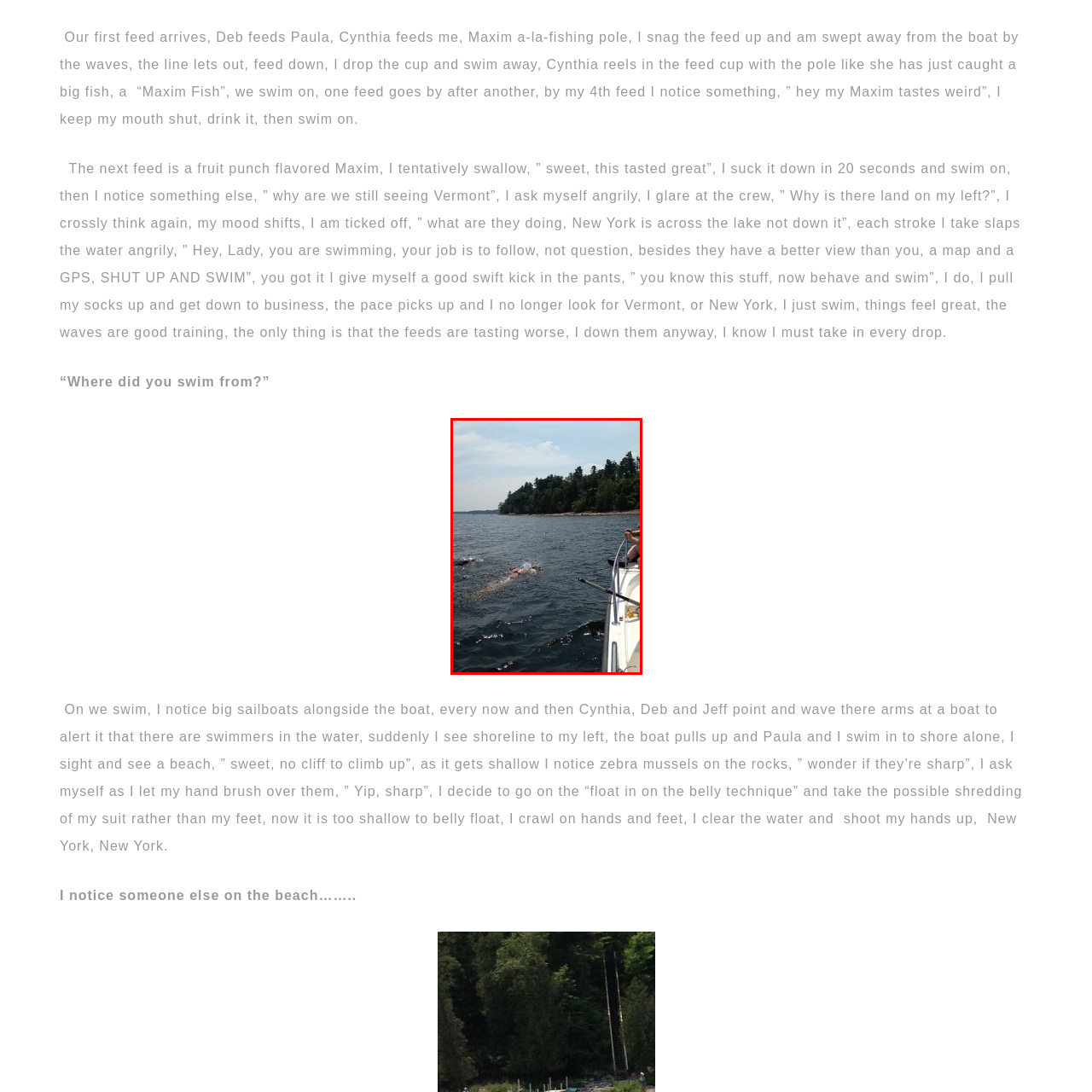What is the atmosphere of the day?
Pay attention to the image part enclosed by the red bounding box and answer the question using a single word or a short phrase.

serene